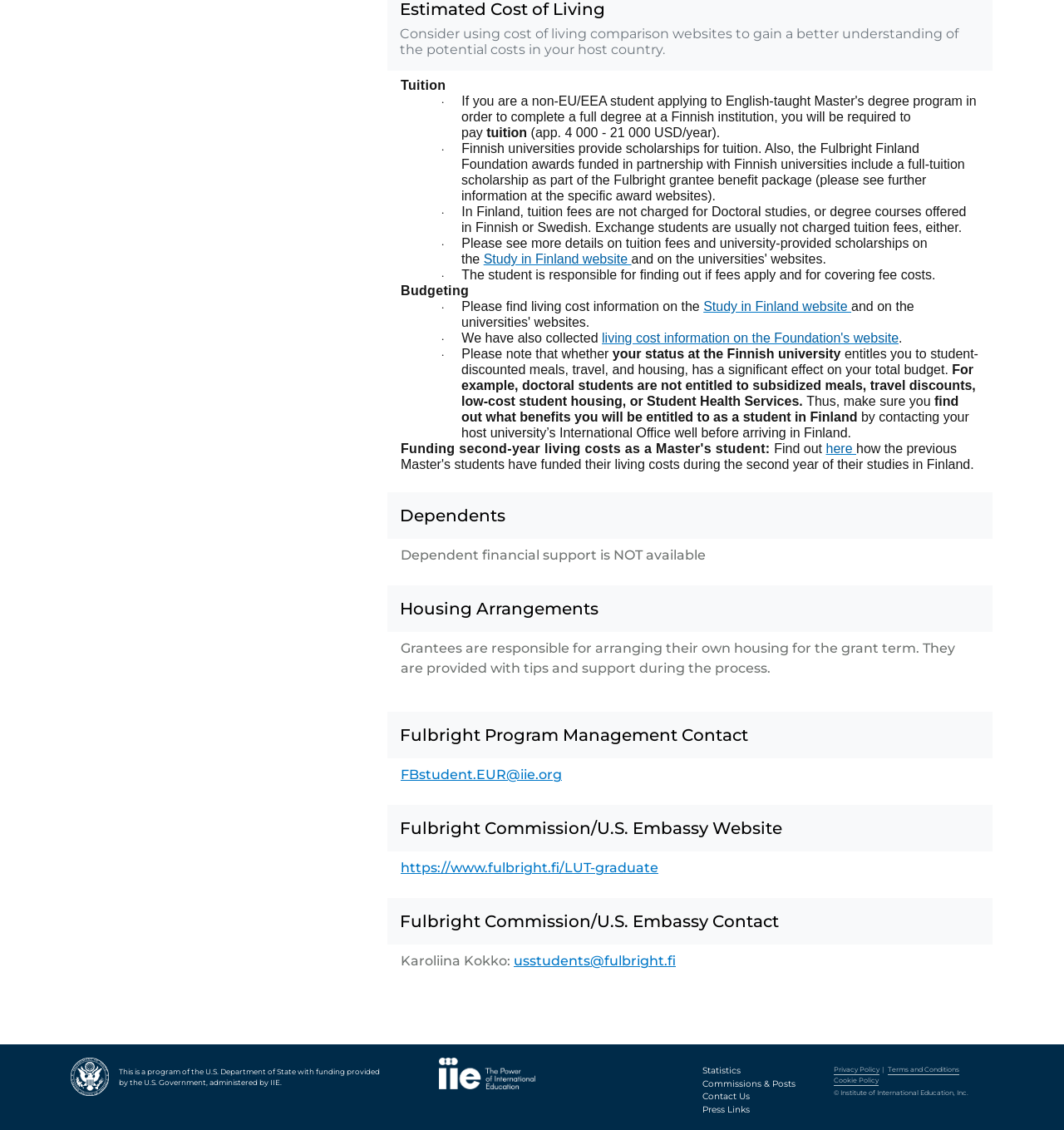What is the status of tuition fees for Doctoral studies in Finland?
Give a comprehensive and detailed explanation for the question.

The webpage states that 'In Finland, tuition fees are not charged for Doctoral studies, or degree courses offered in Finnish or Swedish.' This implies that Doctoral students do not have to pay tuition fees in Finland.